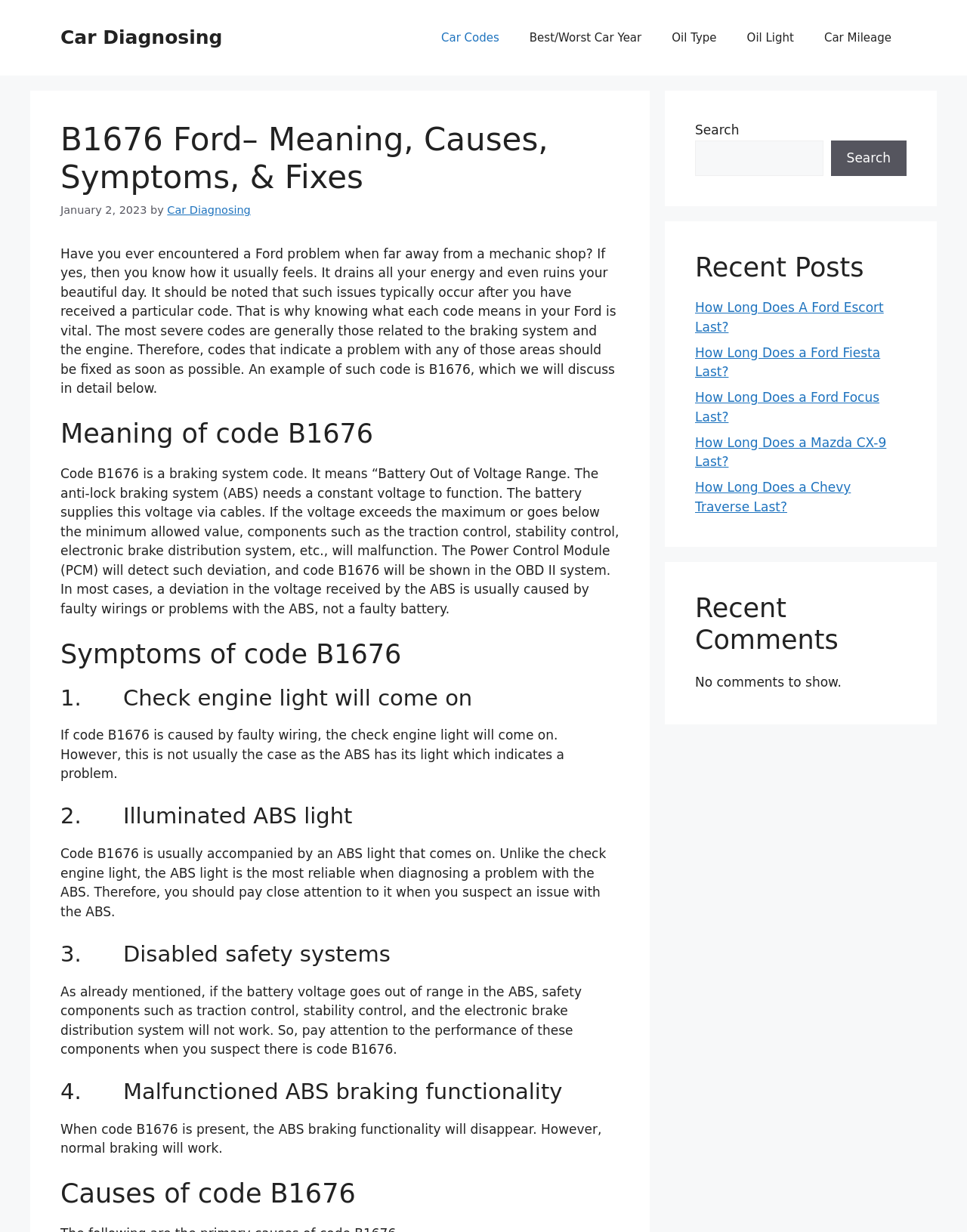Please determine the bounding box coordinates of the area that needs to be clicked to complete this task: 'Read about the meaning of code B1676'. The coordinates must be four float numbers between 0 and 1, formatted as [left, top, right, bottom].

[0.062, 0.339, 0.641, 0.365]